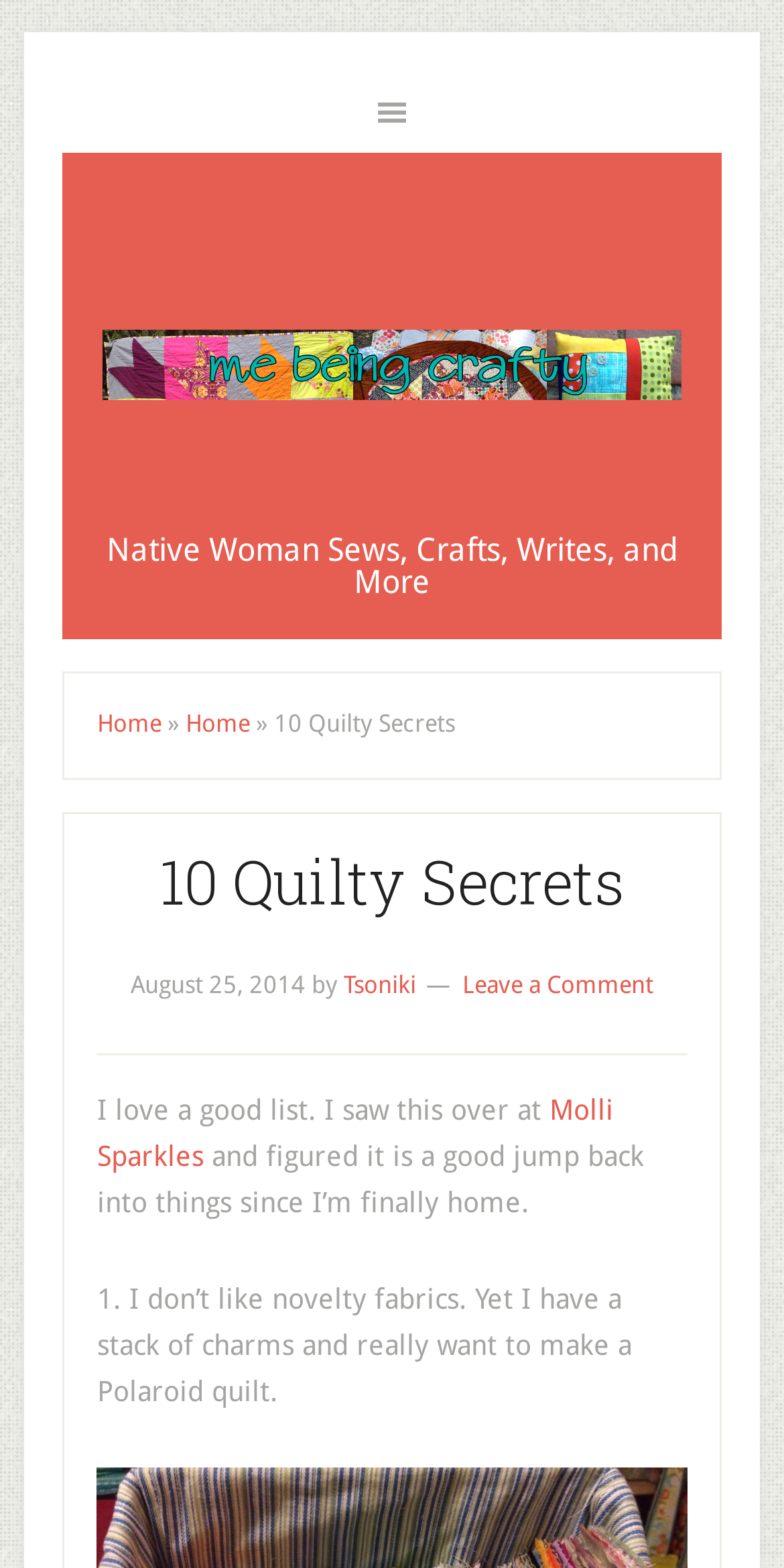Please study the image and answer the question comprehensively:
What type of quilt does the blogger want to make?

The blogger mentions that they have a stack of charms and really want to make a Polaroid quilt, which suggests that they are interested in creating a quilt with a Polaroid theme or design.